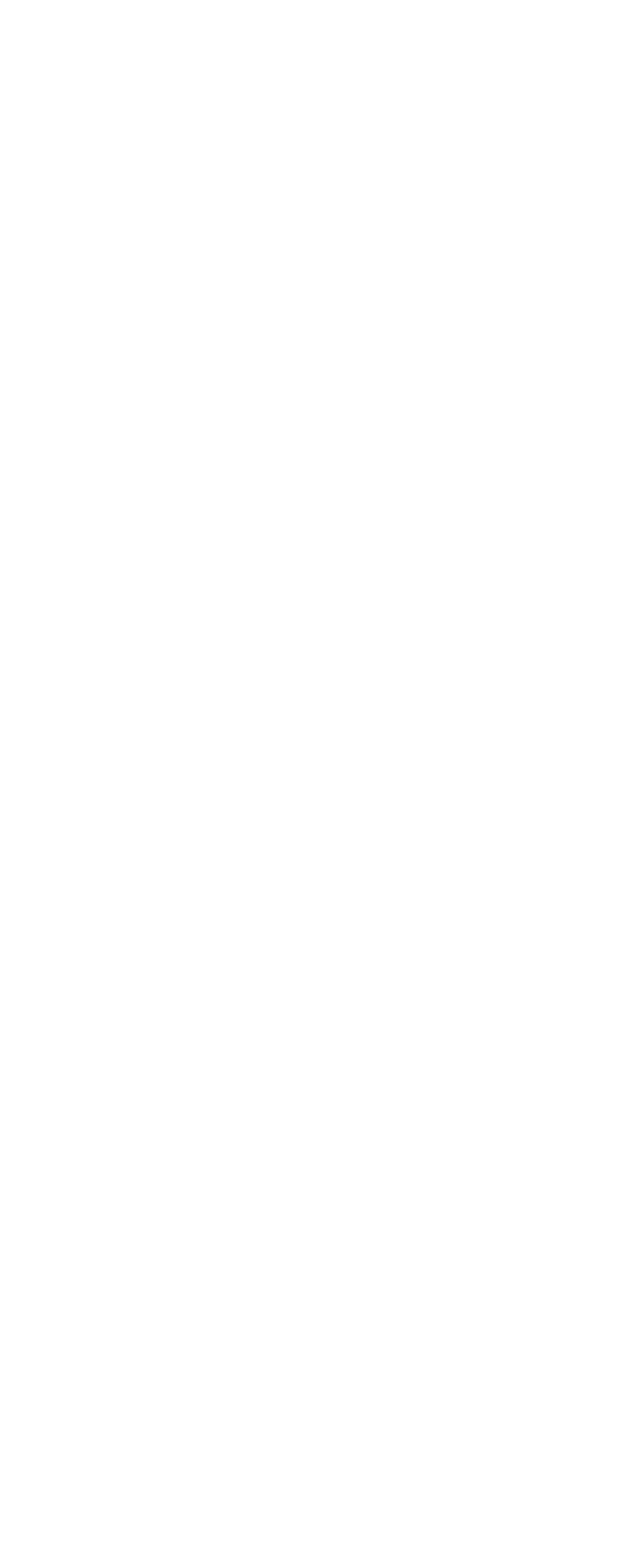What is the category of the first post?
Please respond to the question thoroughly and include all relevant details.

The first post is categorized under 'OKR' which can be inferred from the link 'OKR' in the footer section of the webpage.